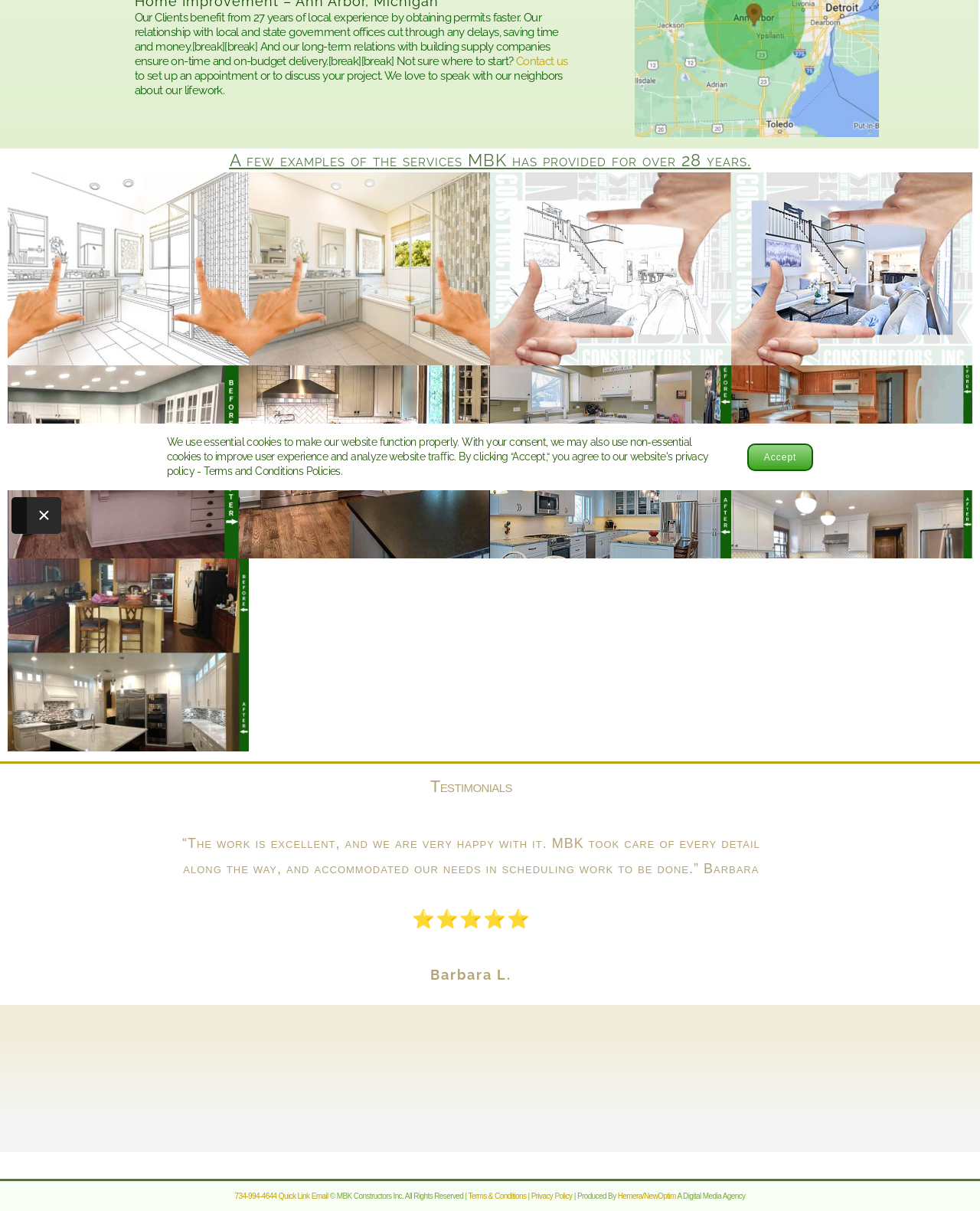Provide the bounding box for the UI element matching this description: "Resources".

None